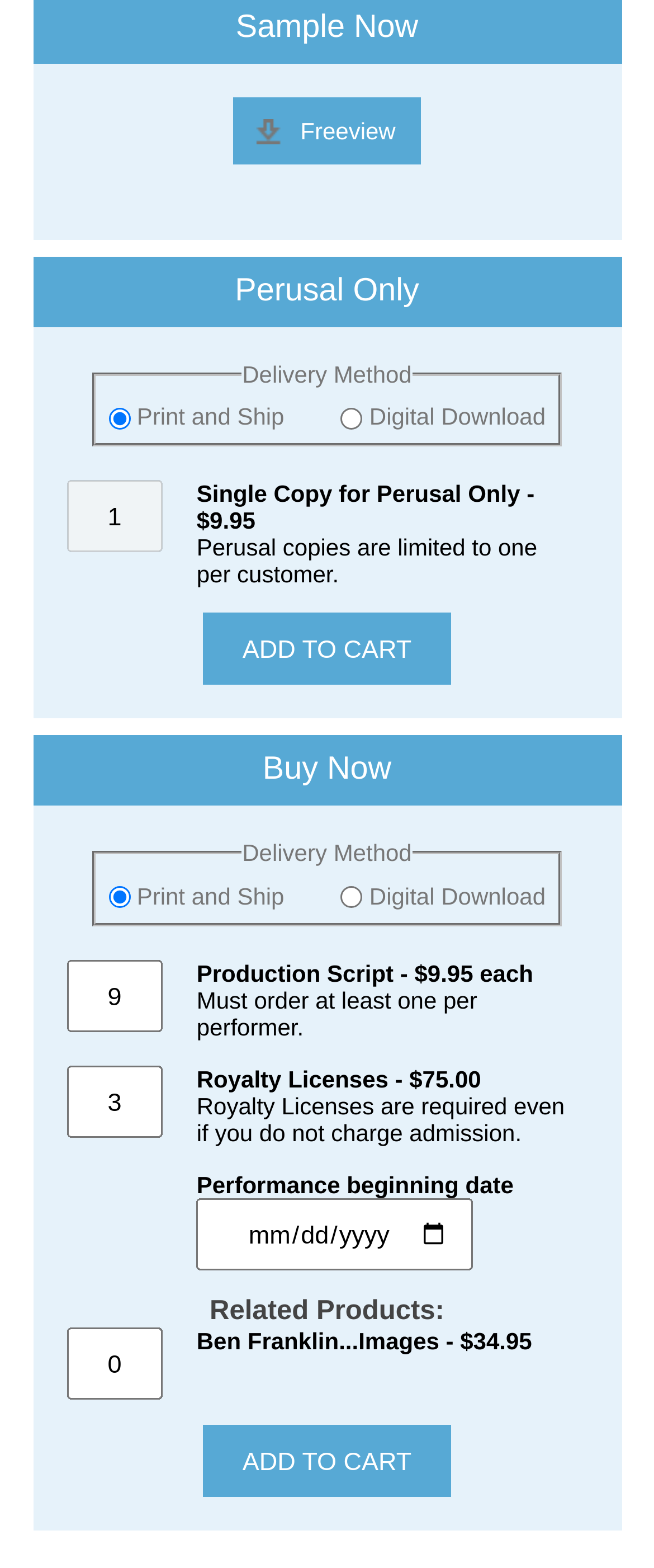What is the price of Ben Franklin...Images?
Based on the screenshot, answer the question with a single word or phrase.

$34.95